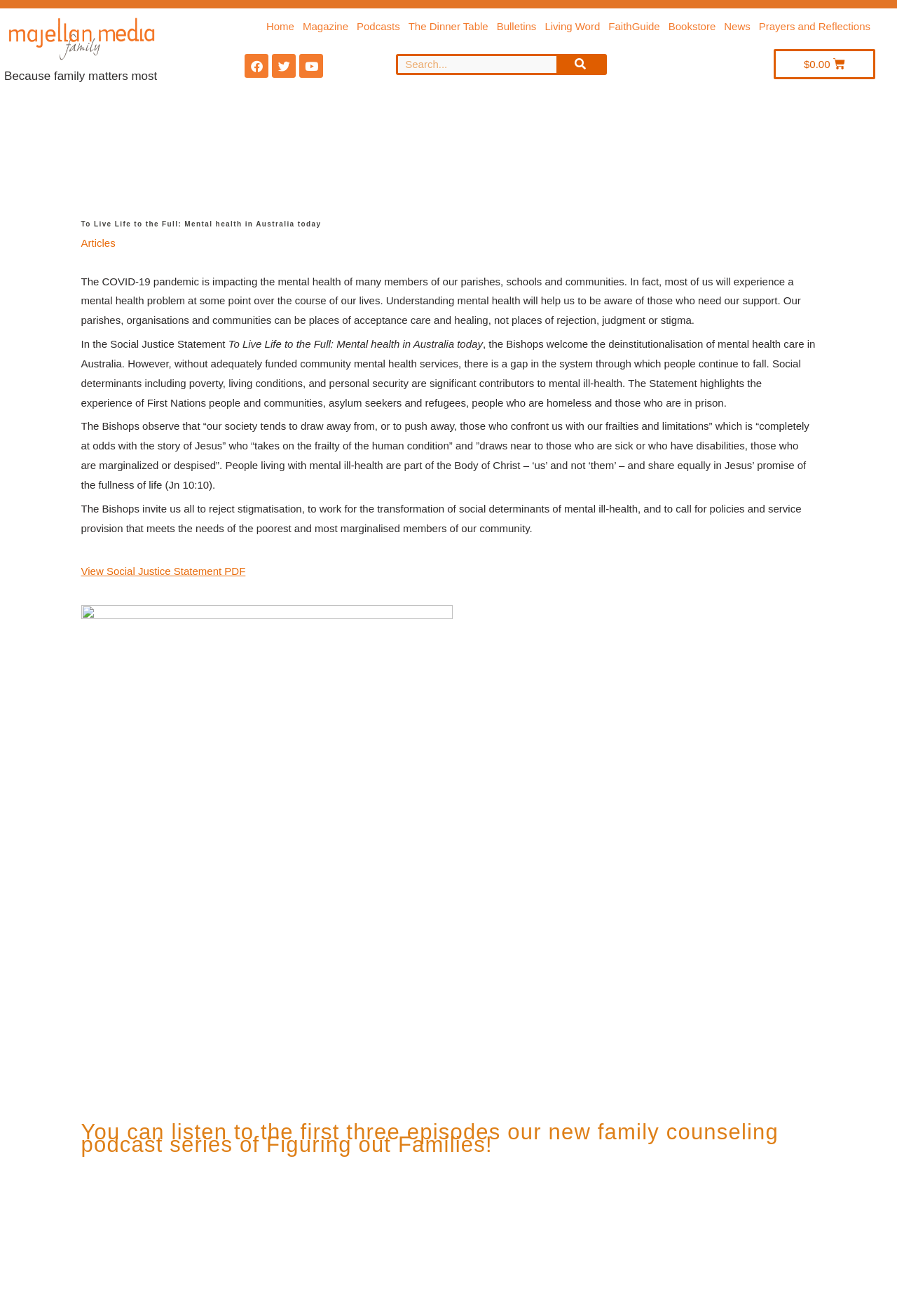What is the main topic of the webpage?
Deliver a detailed and extensive answer to the question.

After analyzing the webpage, I found that the main topic is about mental health in Australia, as indicated by the heading 'To Live Life to the Full: Mental health in Australia today' and the subsequent text discussing the issue.